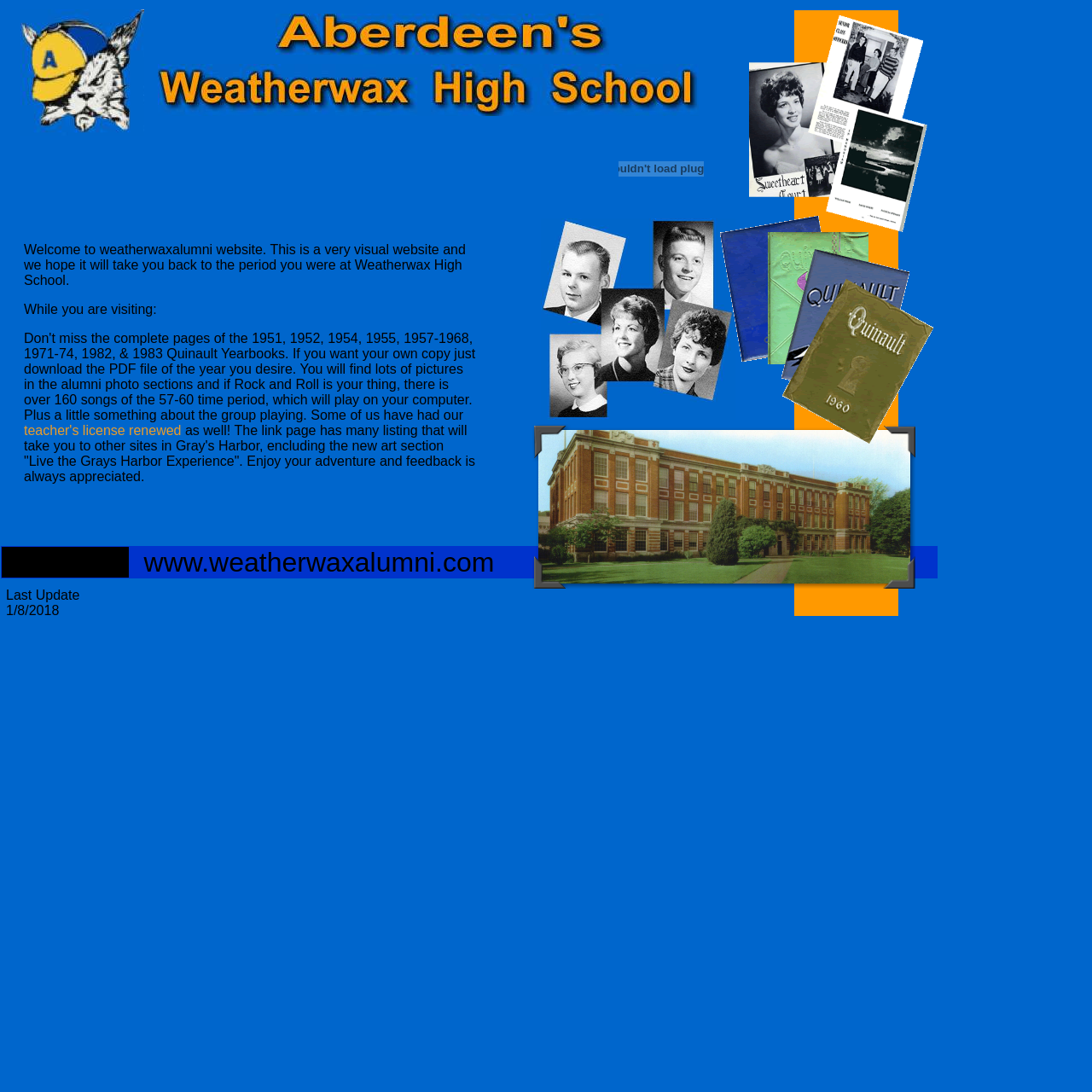Generate a thorough description of the webpage.

The webpage is dedicated to Weatherwax High School Alumni. At the top, there are five images, with three of them positioned side by side, taking up most of the top section. The first image is located at the top right, while the second and third images are placed next to each other, slightly below the first one. The fourth image is situated at the top left, and the fifth image is positioned below the second and third images.

Below the images, there is a website URL "www.weatherwaxalumni.com" displayed prominently. Further down, there are two more images, one on the left and one on the right, with a gap in between.

The main content of the webpage starts with a welcome message, which is a paragraph of text that spans about half of the page's width. The text invites visitors to explore the website, which is designed to be visually engaging and nostalgic for Weatherwax High School alumni.

Below the welcome message, there is a section with a heading "While you are visiting:" followed by a link to a page about a teacher's license being renewed. Next to the link, there is a paragraph of text that describes the link page, which contains listings of other sites in Gray's Harbor, including a new art section called "Live the Grays Harbor Experience".

At the bottom left of the page, there is a section with the text "Last Update" followed by the date "1/8/2018". On the right side of the page, there is a disabled plugin object, which is not interactive.